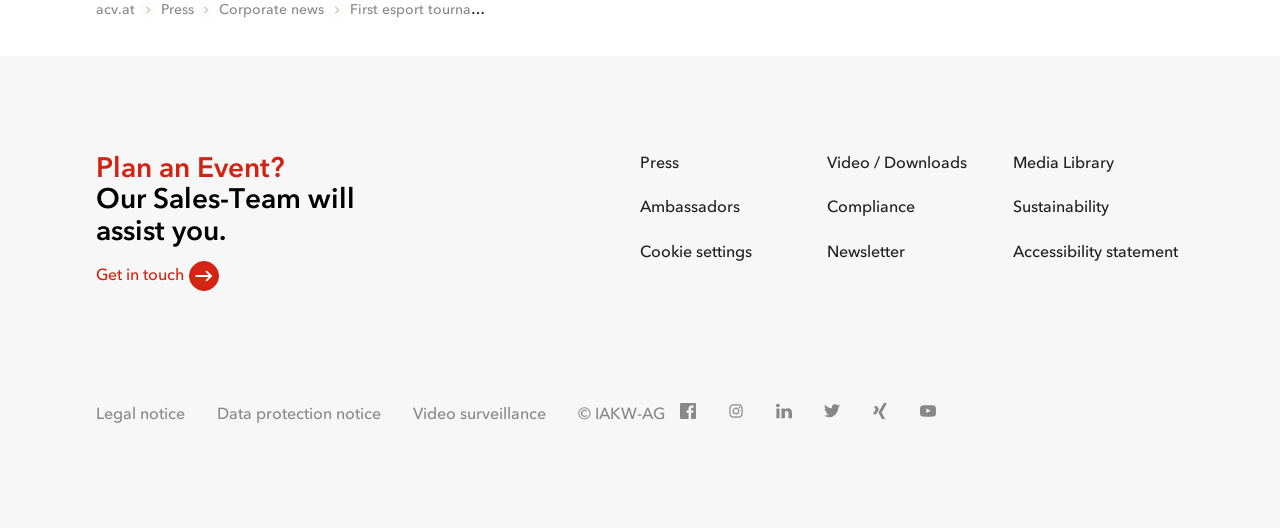What is the purpose of the Sales-Team?
Answer with a single word or short phrase according to what you see in the image.

Assist you